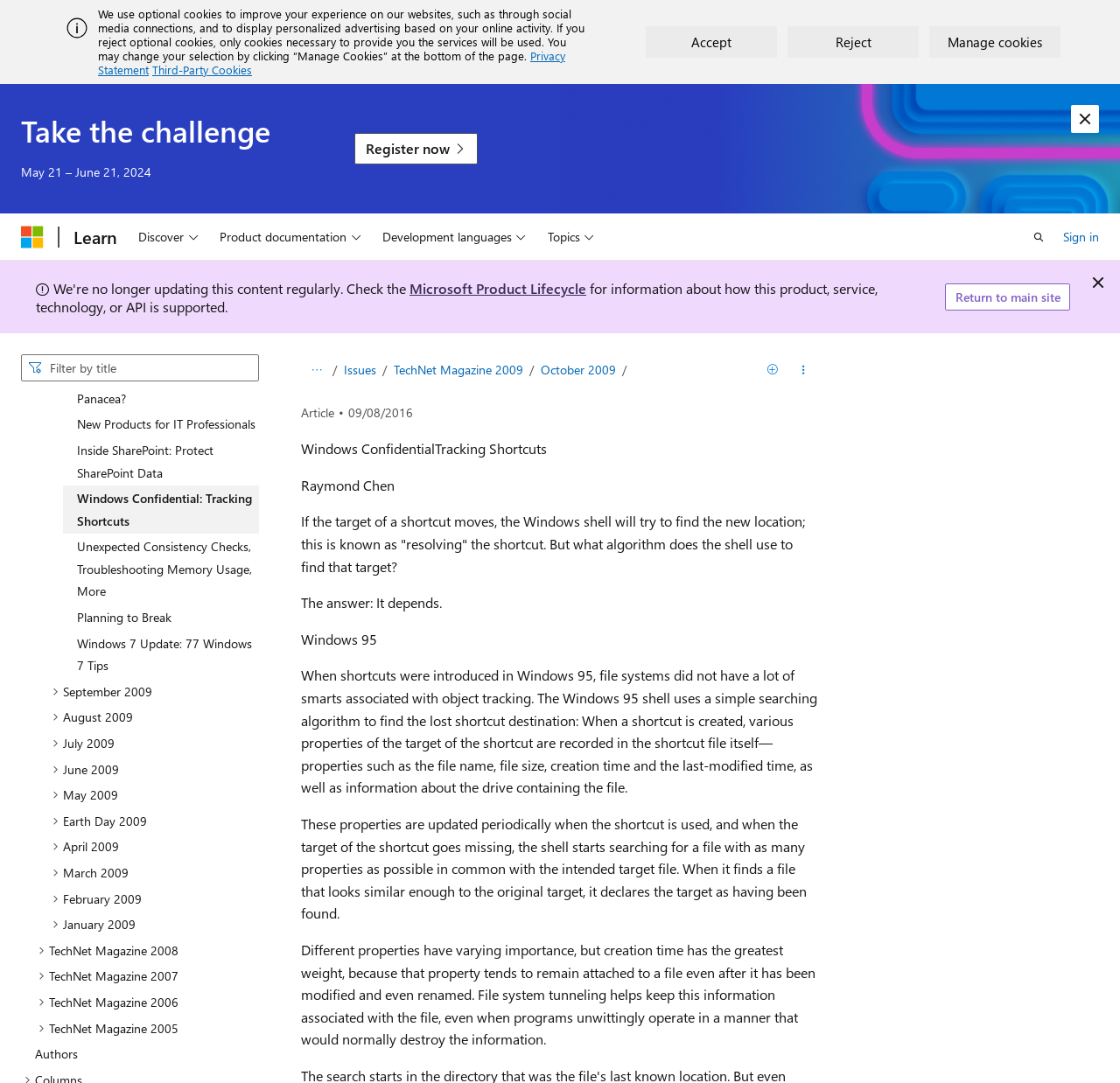Answer the question in a single word or phrase:
What is the purpose of file system tunneling?

to keep file information associated